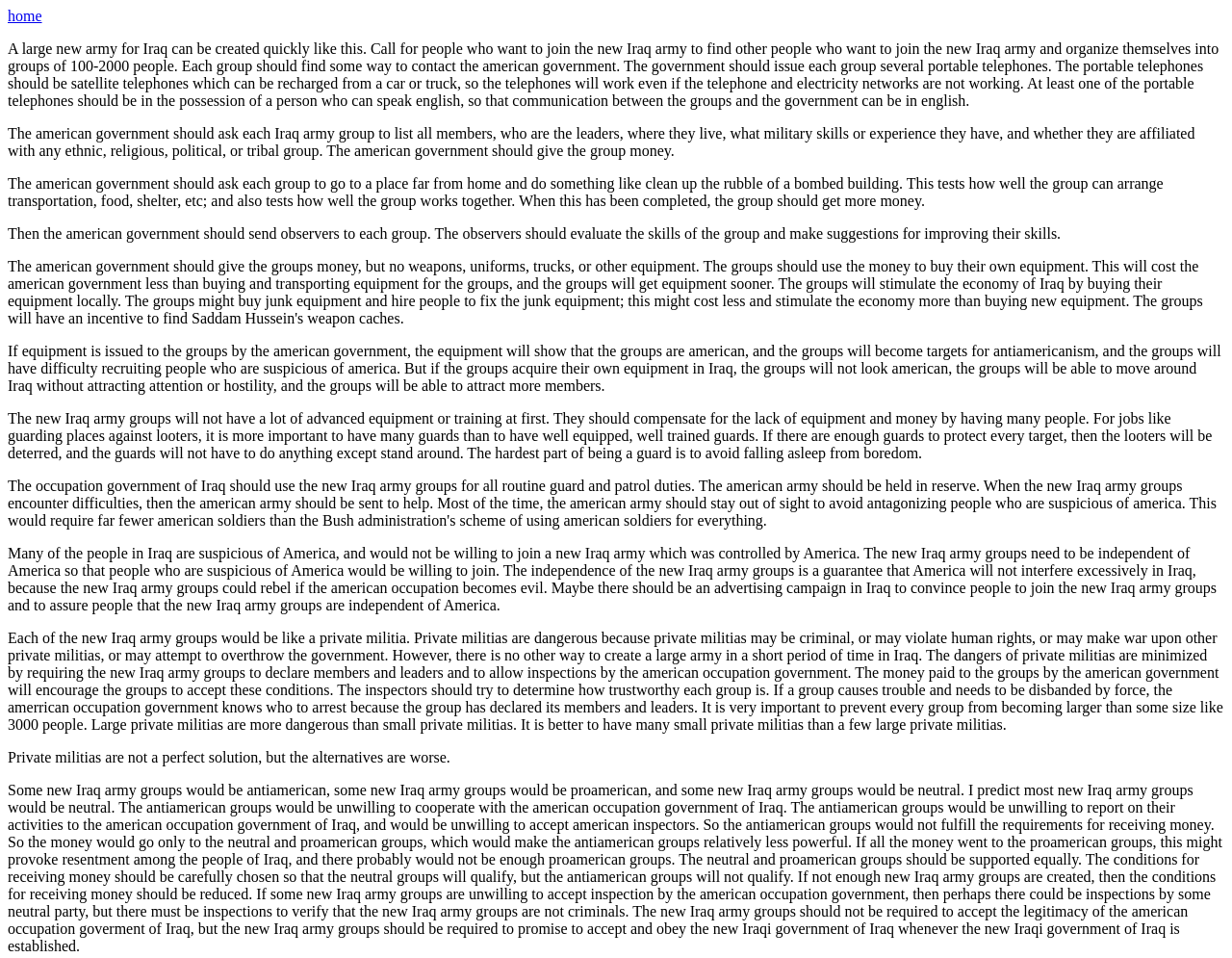Identify the coordinates of the bounding box for the element described below: "home". Return the coordinates as four float numbers between 0 and 1: [left, top, right, bottom].

[0.006, 0.008, 0.034, 0.025]